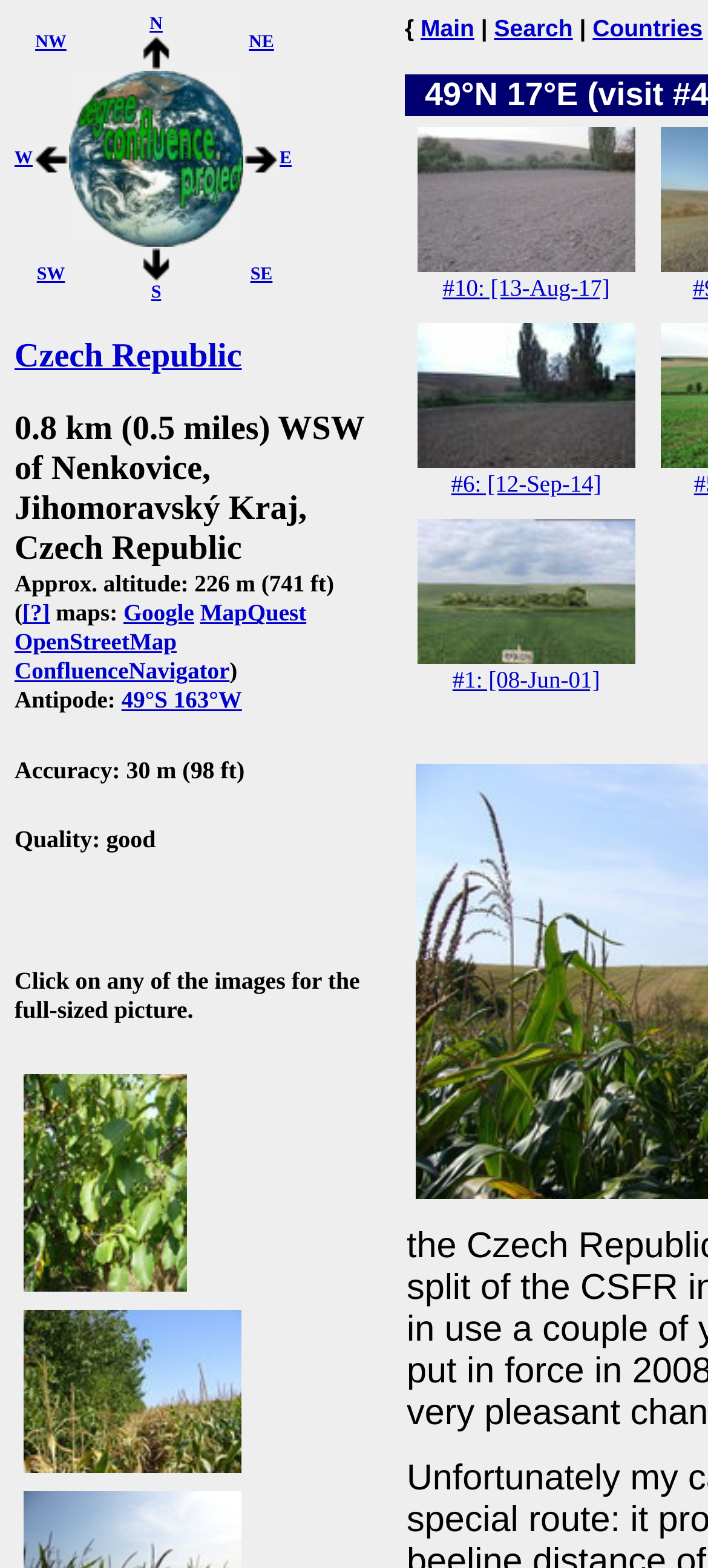Using details from the image, please answer the following question comprehensively:
What is the altitude of the confluence?

The altitude of the confluence can be found in the heading that starts with '0.8 km (0.5 miles) WSW of Nenkovice, Jihomoravský Kraj, Czech Republic'. The altitude is specified as 'Approx. altitude: 226 m (741 ft)'.